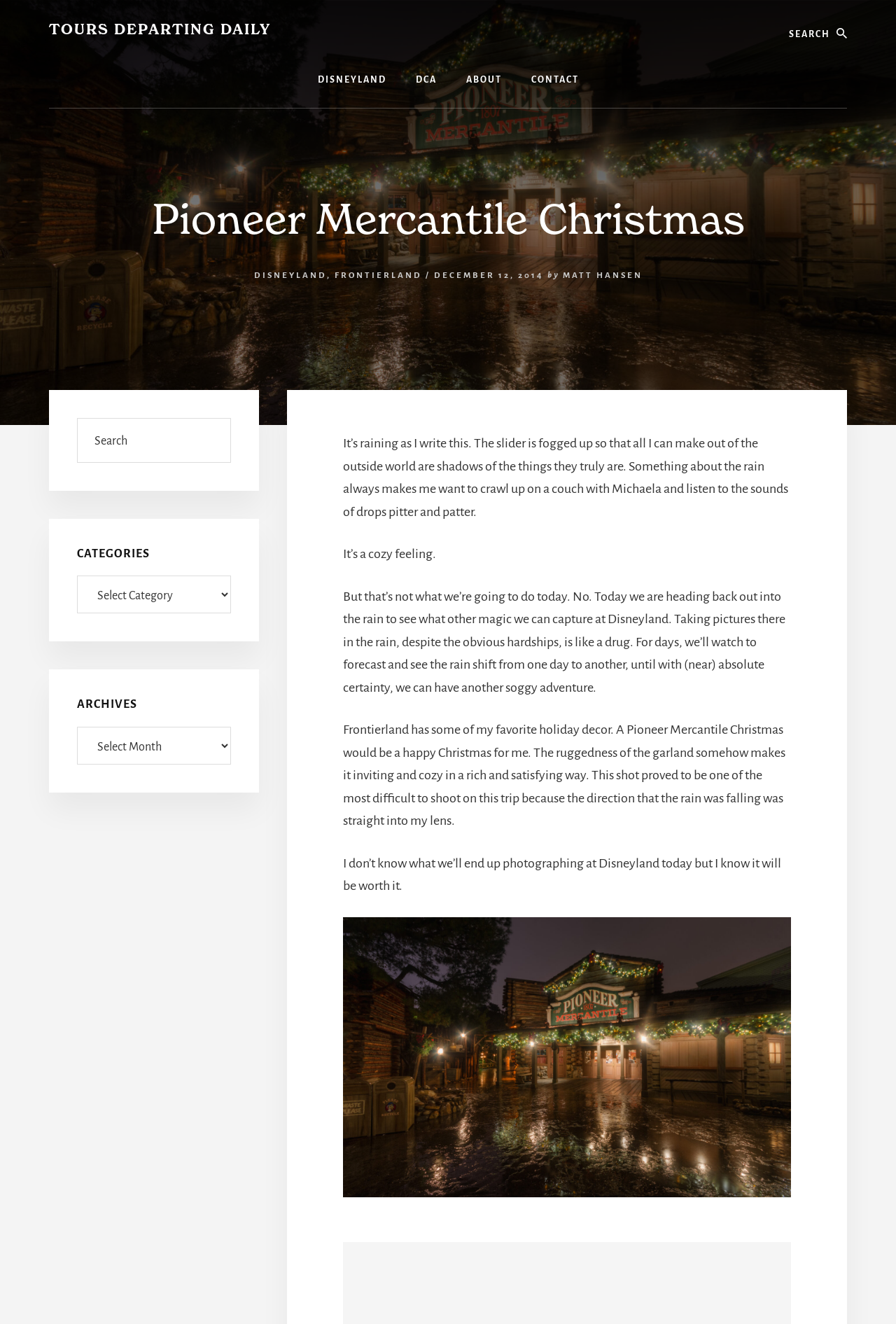Provide an in-depth caption for the contents of the webpage.

This webpage is about a Disneyland photography blog, specifically focused on a Pioneer Mercantile Christmas theme. At the top left corner, there are two "Skip to" links, one for content and one for the primary sidebar. Next to them, there is a search bar with a magnifying glass icon and a "Search" button. 

Below the search bar, there is a navigation menu with four links: "DISNEYLAND", "DCA", "ABOUT", and "CONTACT". 

The main content of the page is an article titled "Pioneer Mercantile Christmas", which is divided into several paragraphs. The article starts with a description of a rainy day and the author's desire to take pictures at Disneyland despite the weather. The text is accompanied by a figure, likely an image, at the bottom of the article.

To the right of the article, there is a primary sidebar with a search bar, a "CATEGORIES" heading, a combobox for selecting categories, an "ARCHIVES" heading, and a combobox for selecting archives.

There are also several links scattered throughout the page, including "TOURS DEPARTING DAILY", "DISNEYLAND", "FRONTIERLAND", and "MATT HANSEN". The page has a cozy and inviting tone, with the author describing the holiday decor in Frontierland as "rugged" and "inviting".